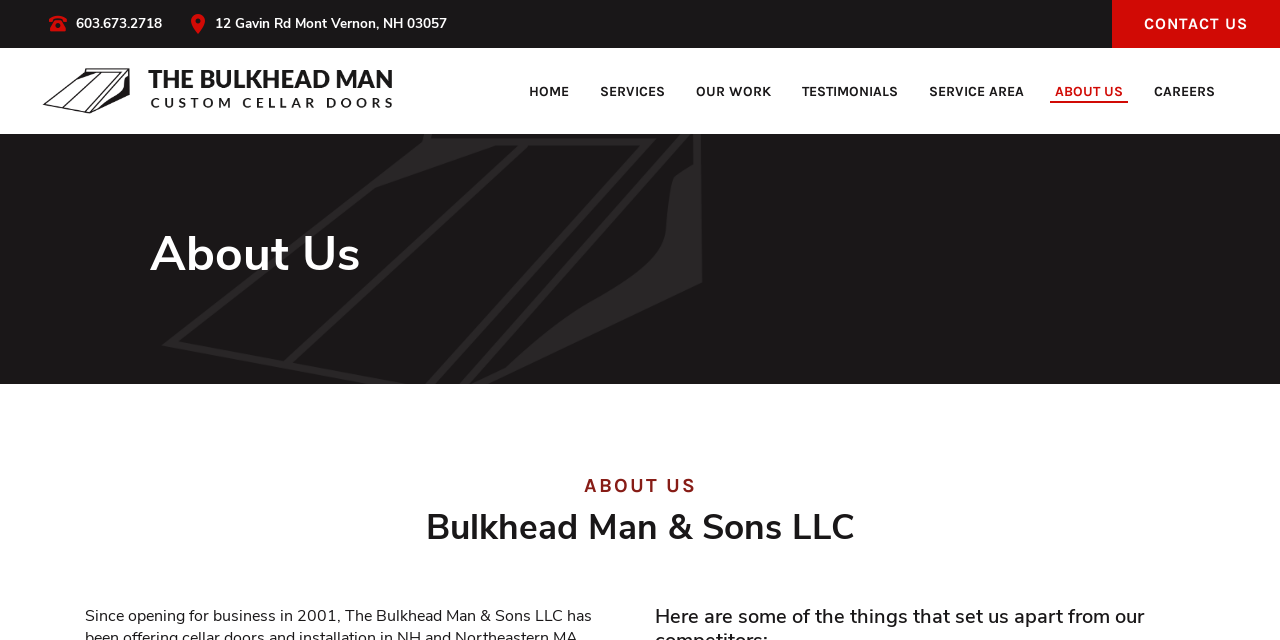Describe all significant elements and features of the webpage.

This webpage is about The Bulkhead Man & Sons LLC, a company that specializes in cellar door and bulkhead replacement and installation. At the top left corner, there is a phone number, 603.673.2718, accompanied by a phone icon. Next to it, there is a location icon and the company's address, 12 Gavin Rd Mont Vernon, NH 03057. 

On the top right corner, there is a navigation menu with links to different sections of the website, including HOME, SERVICES, OUR WORK, TESTIMONIALS, SERVICE AREA, ABOUT US, and CAREERS. 

Below the navigation menu, there is a large heading that reads "About Us". Underneath this heading, there is a smaller heading that reads "Bulkhead Man & Sons LLC". 

At the very top of the page, there is a contact link that reads "CONTACT US". The company's logo, "The Bulkhead Man", is located at the top left, below the phone number and address.